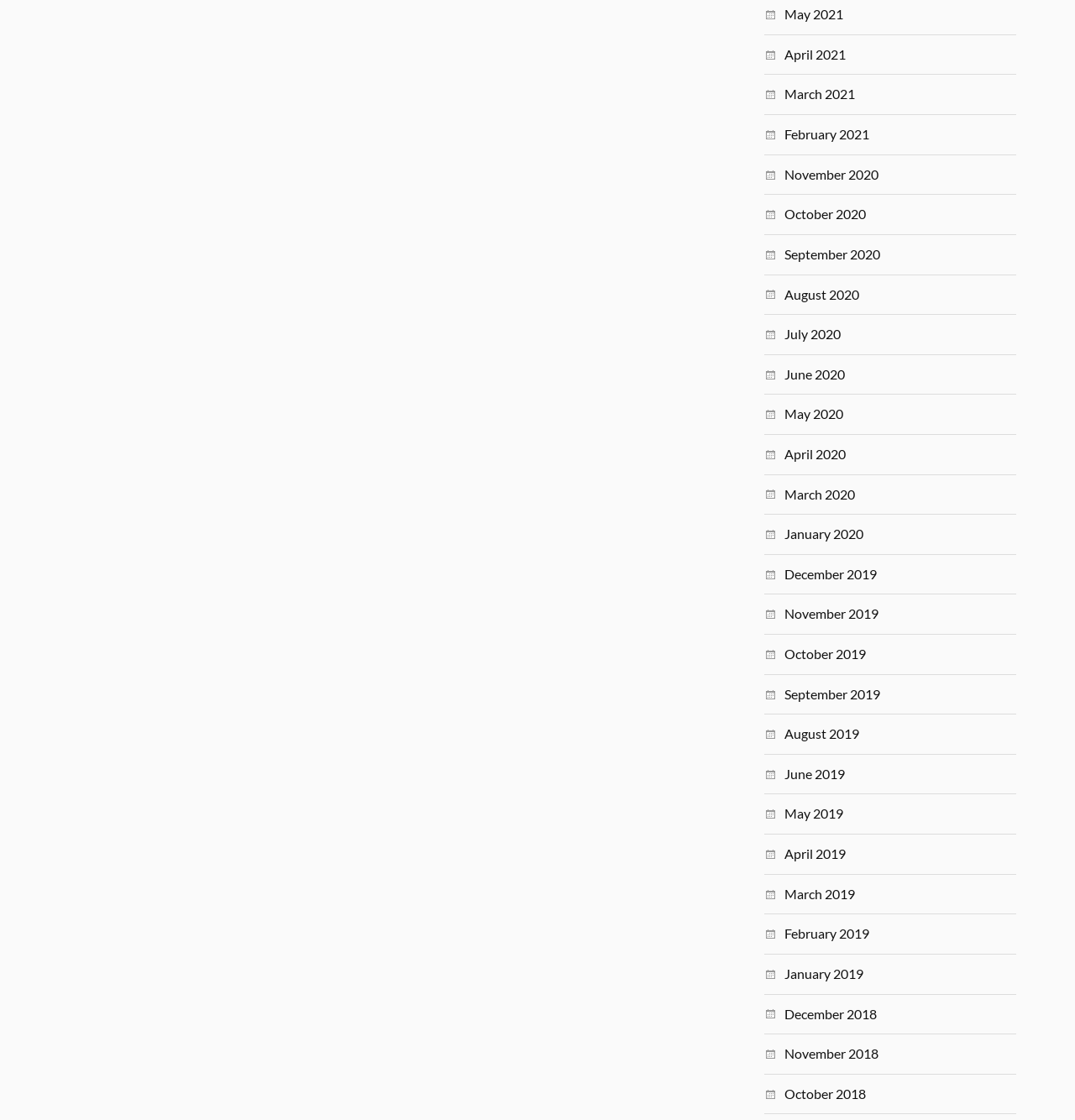Determine the bounding box coordinates of the clickable region to execute the instruction: "Find a lawyer". The coordinates should be four float numbers between 0 and 1, denoted as [left, top, right, bottom].

None